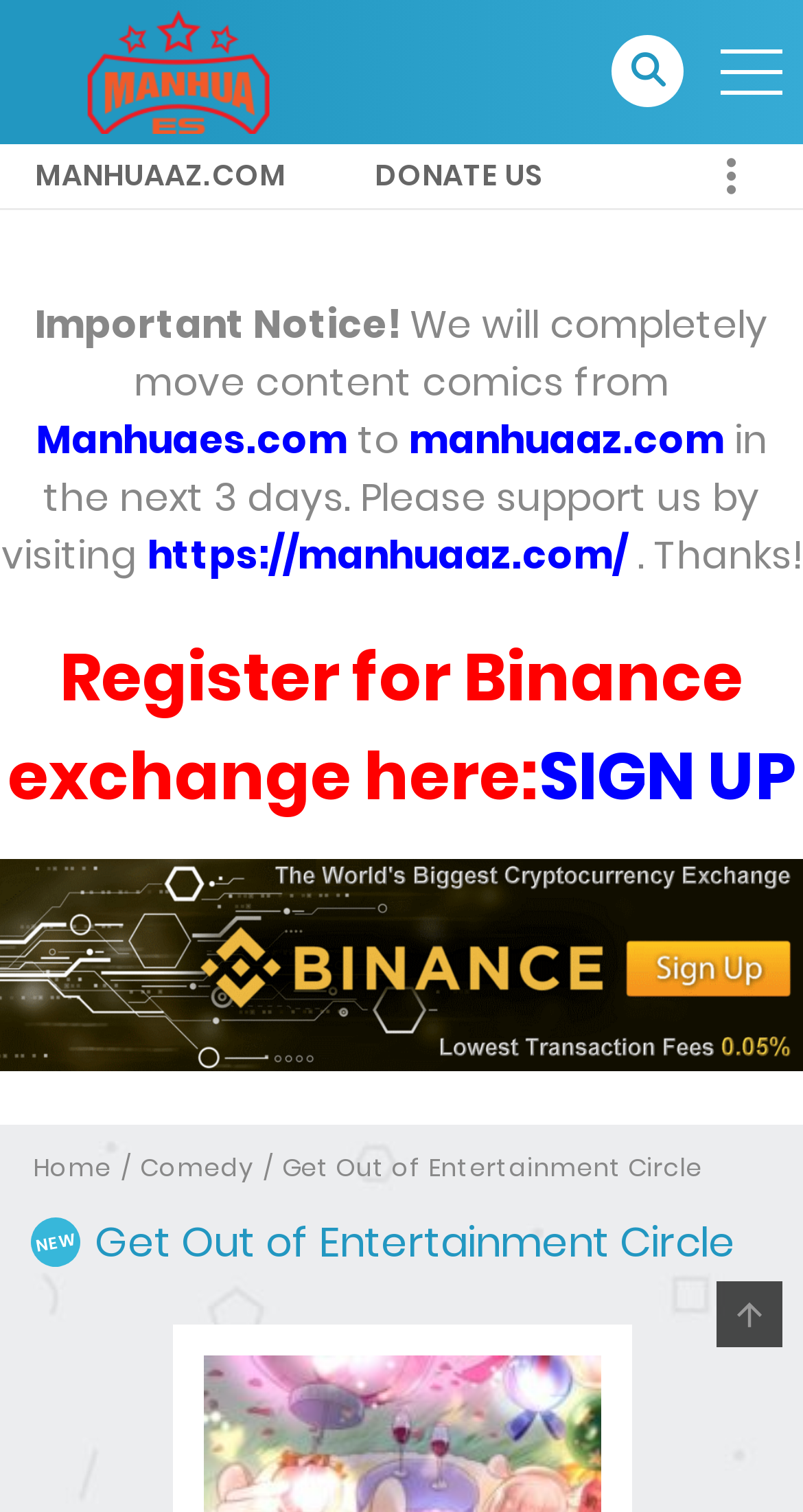What is the registration call-to-action for Binance exchange?
Look at the screenshot and respond with one word or a short phrase.

SIGN UP